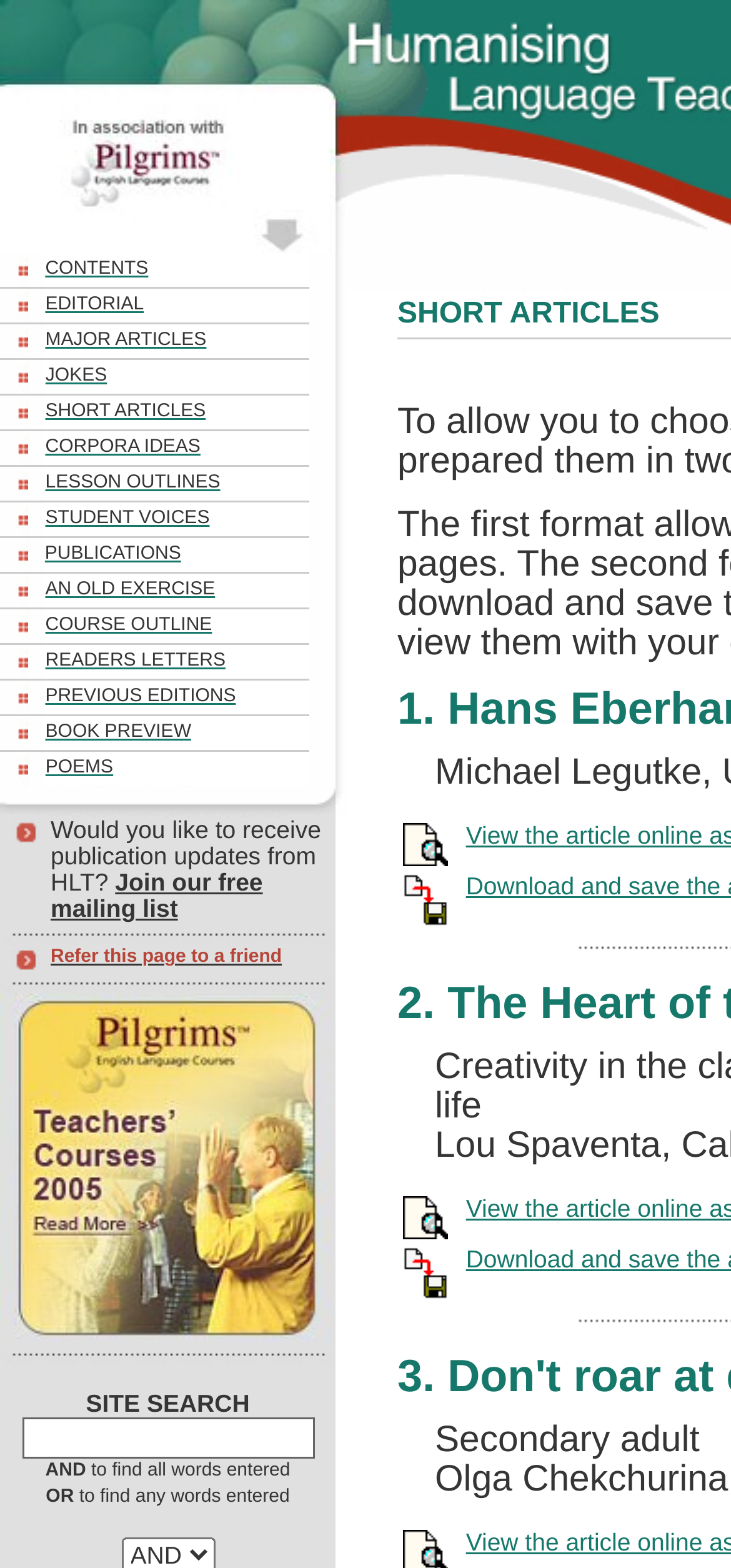Is there a section for lesson plans on the webpage?
Look at the webpage screenshot and answer the question with a detailed explanation.

The question can be answered by looking at the categories listed on the webpage. One of the categories is LESSON OUTLINES, which suggests that there is a section for lesson plans on the webpage.